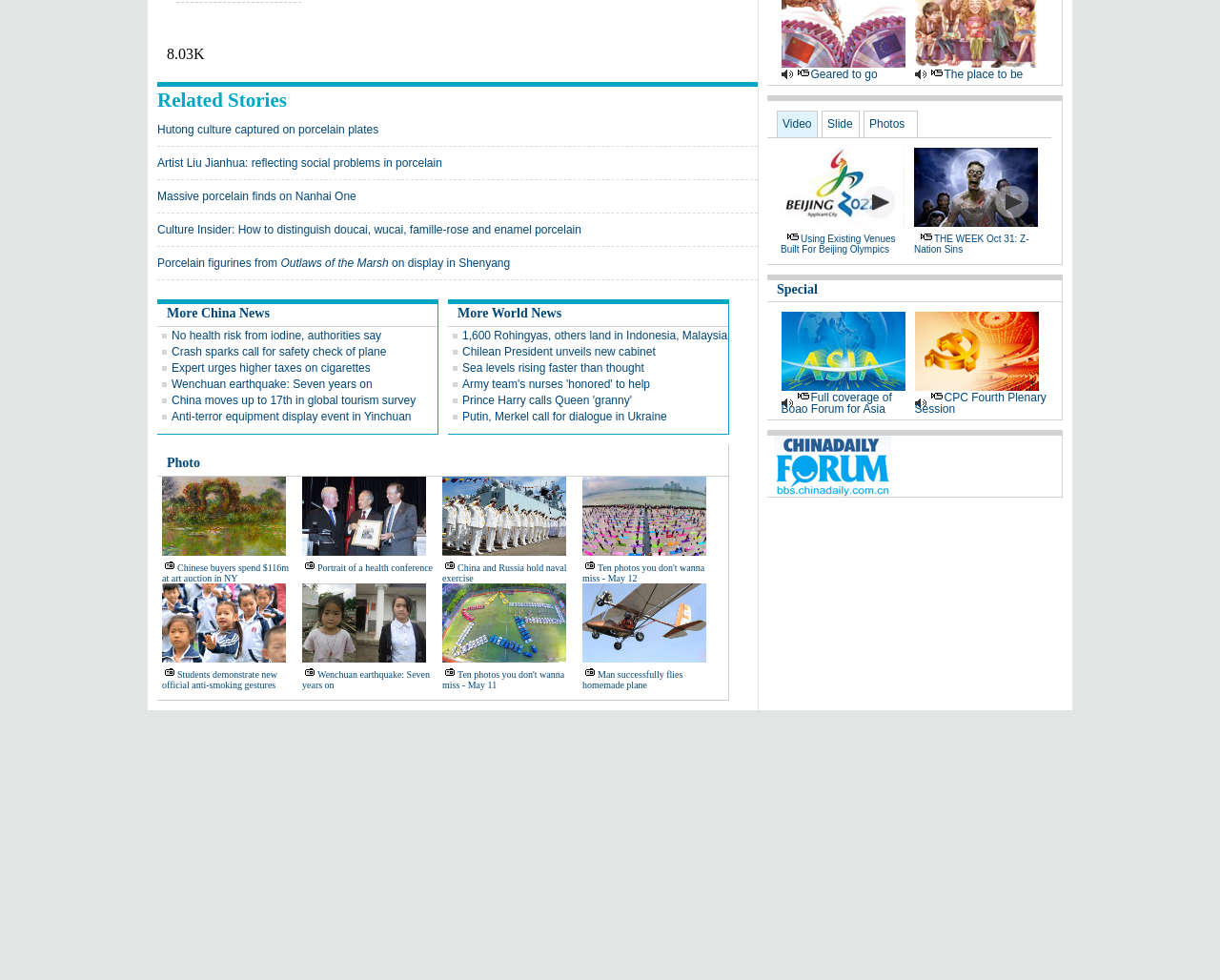Please locate the bounding box coordinates of the element that should be clicked to complete the given instruction: "Click on 'Big data, artificial intelligence, machine learning and data protection'".

None